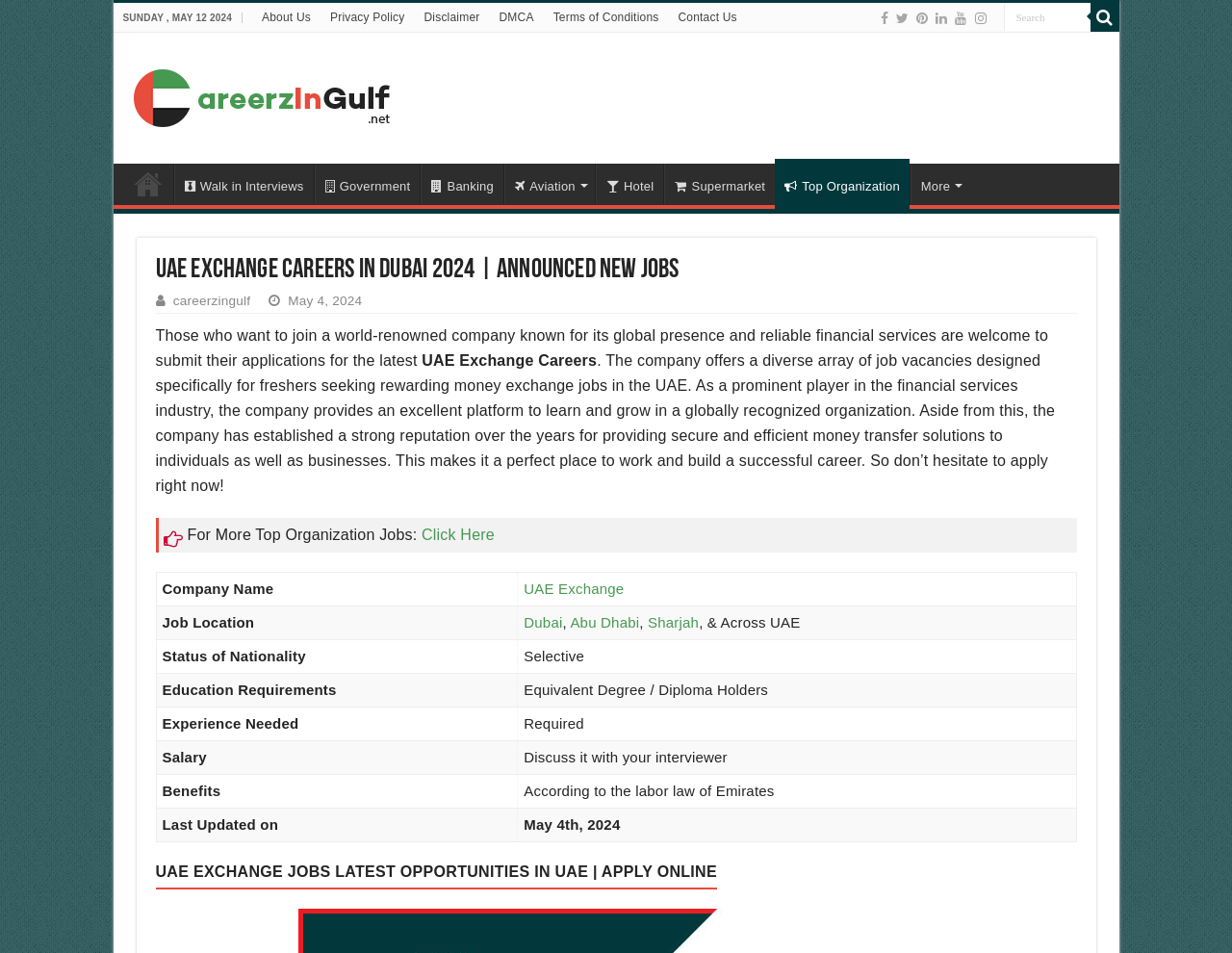Can you pinpoint the bounding box coordinates for the clickable element required for this instruction: "View more top organization jobs"? The coordinates should be four float numbers between 0 and 1, i.e., [left, top, right, bottom].

[0.342, 0.553, 0.401, 0.57]